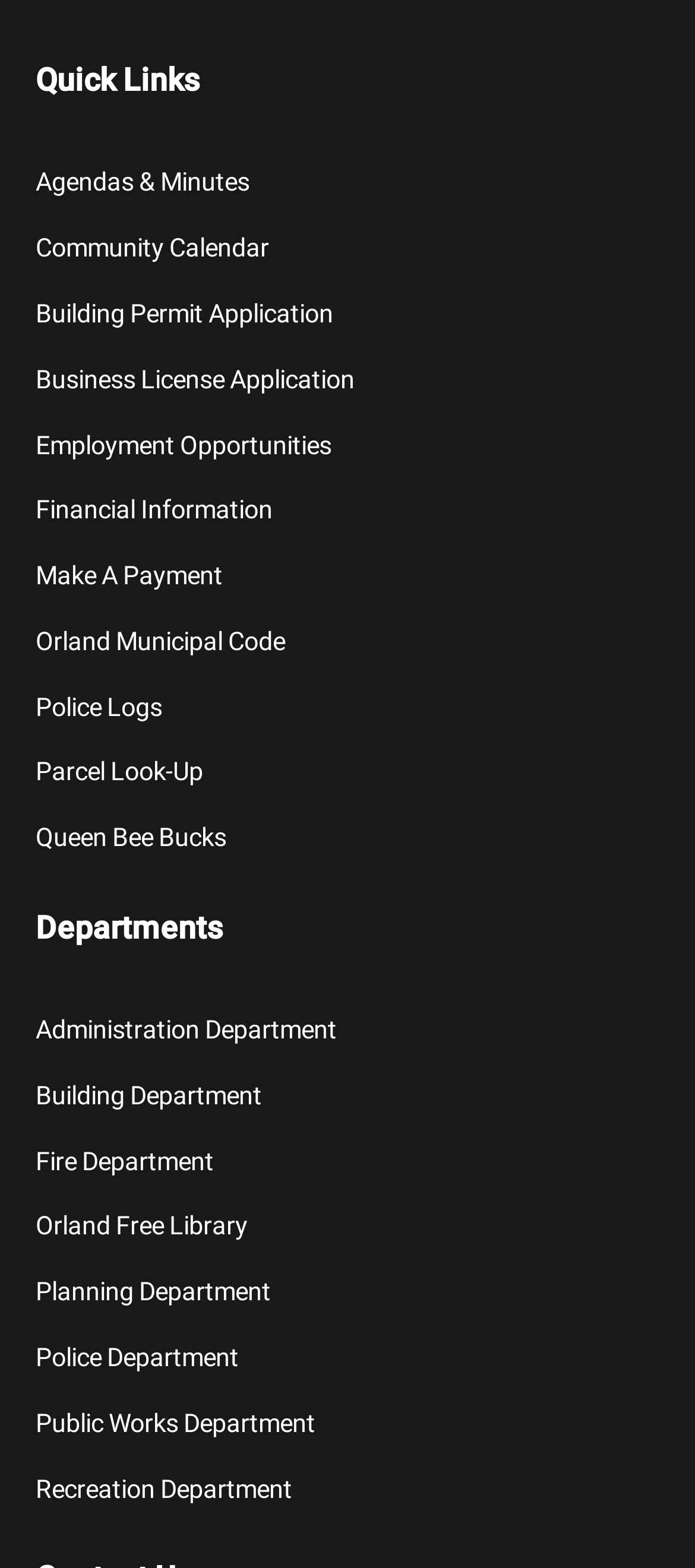Locate the bounding box coordinates of the region to be clicked to comply with the following instruction: "Apply for a building permit". The coordinates must be four float numbers between 0 and 1, in the form [left, top, right, bottom].

[0.051, 0.18, 0.949, 0.222]